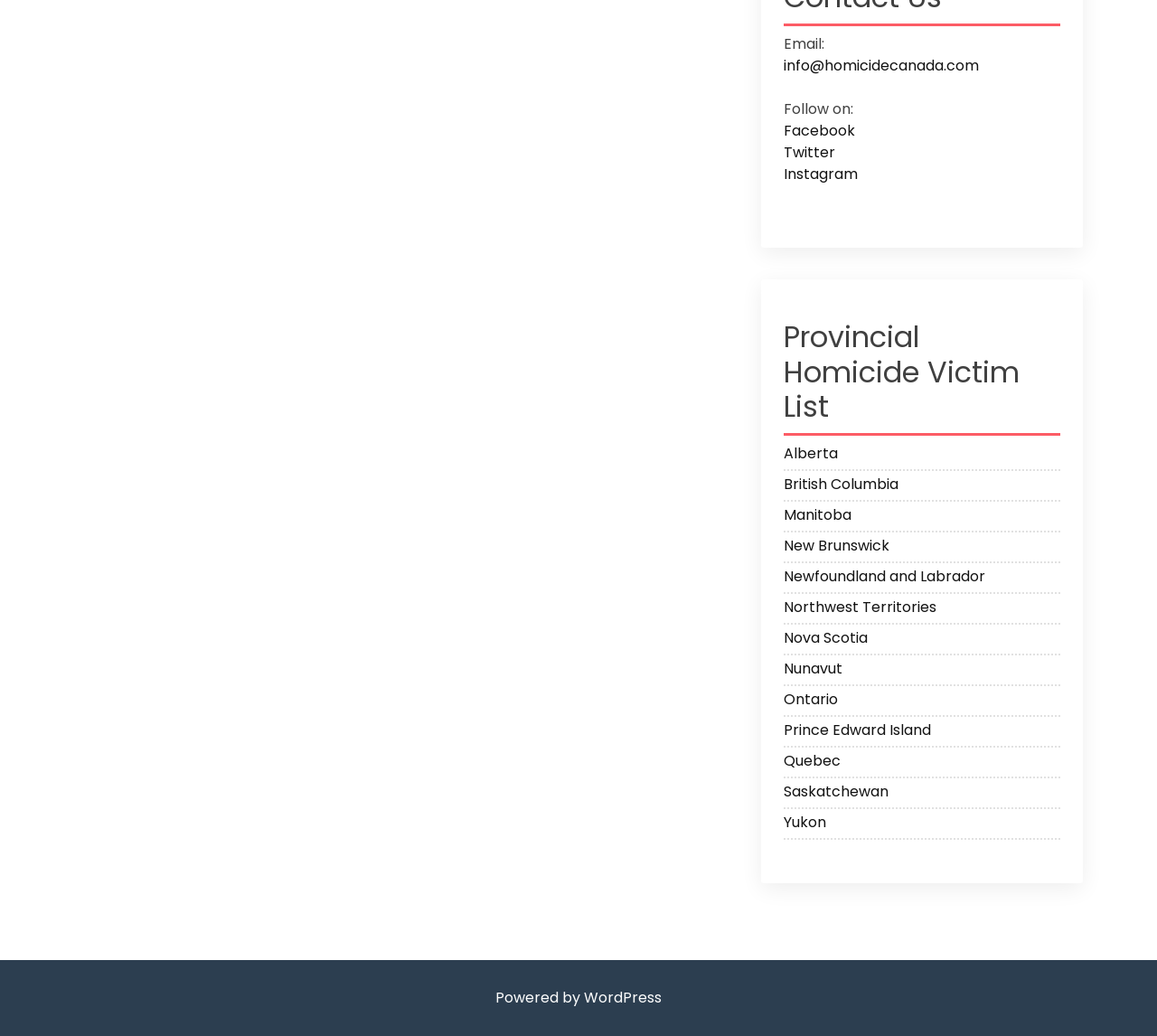What is the email address to contact?
Based on the visual information, provide a detailed and comprehensive answer.

I found the email address by looking at the static text 'Email:' and the corresponding link 'info@homicidecanada.com' next to it.